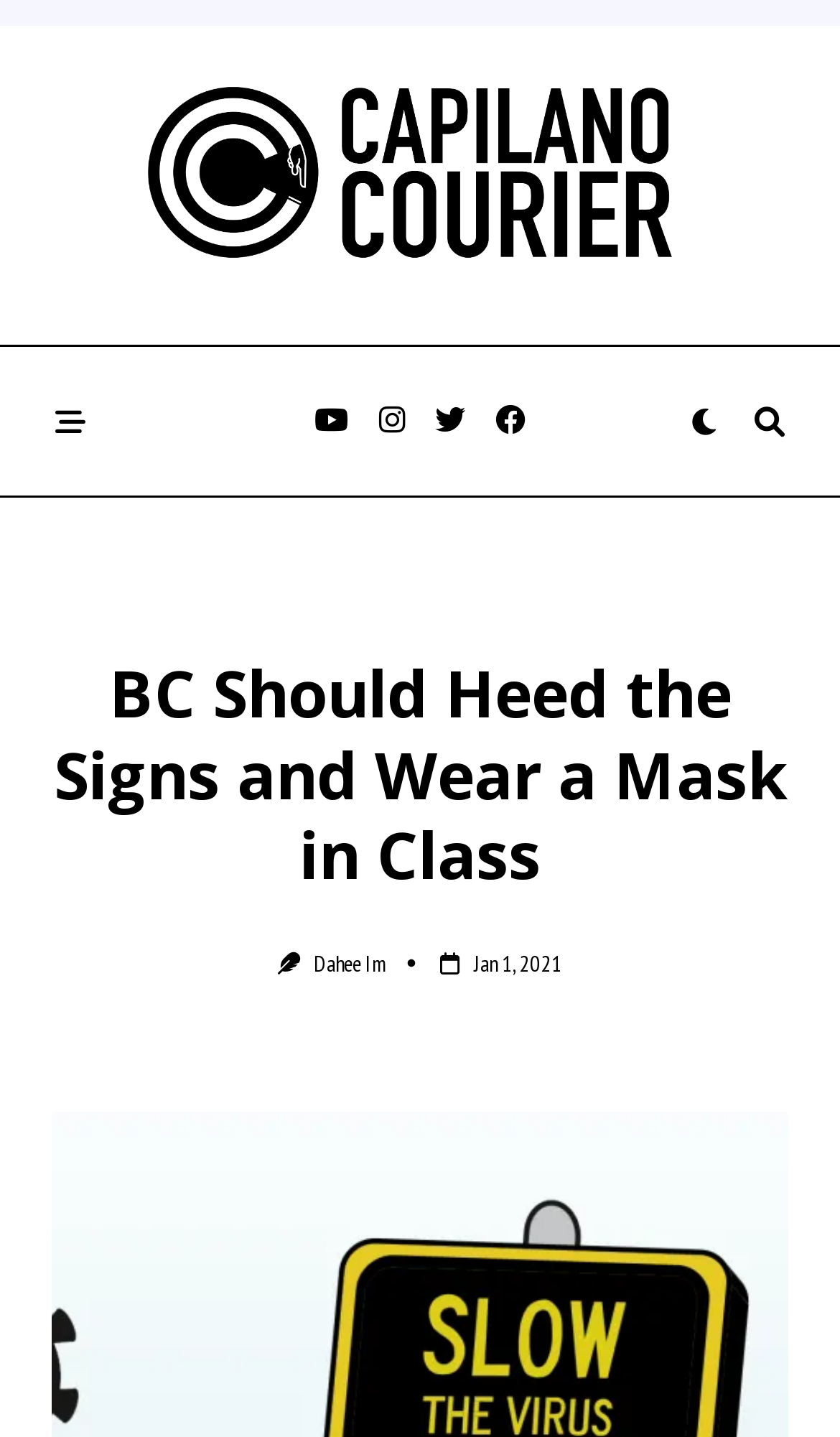Determine the bounding box coordinates for the HTML element mentioned in the following description: "Jan 1, 2021Jan 1, 2021". The coordinates should be a list of four floats ranging from 0 to 1, represented as [left, top, right, bottom].

[0.564, 0.659, 0.669, 0.68]